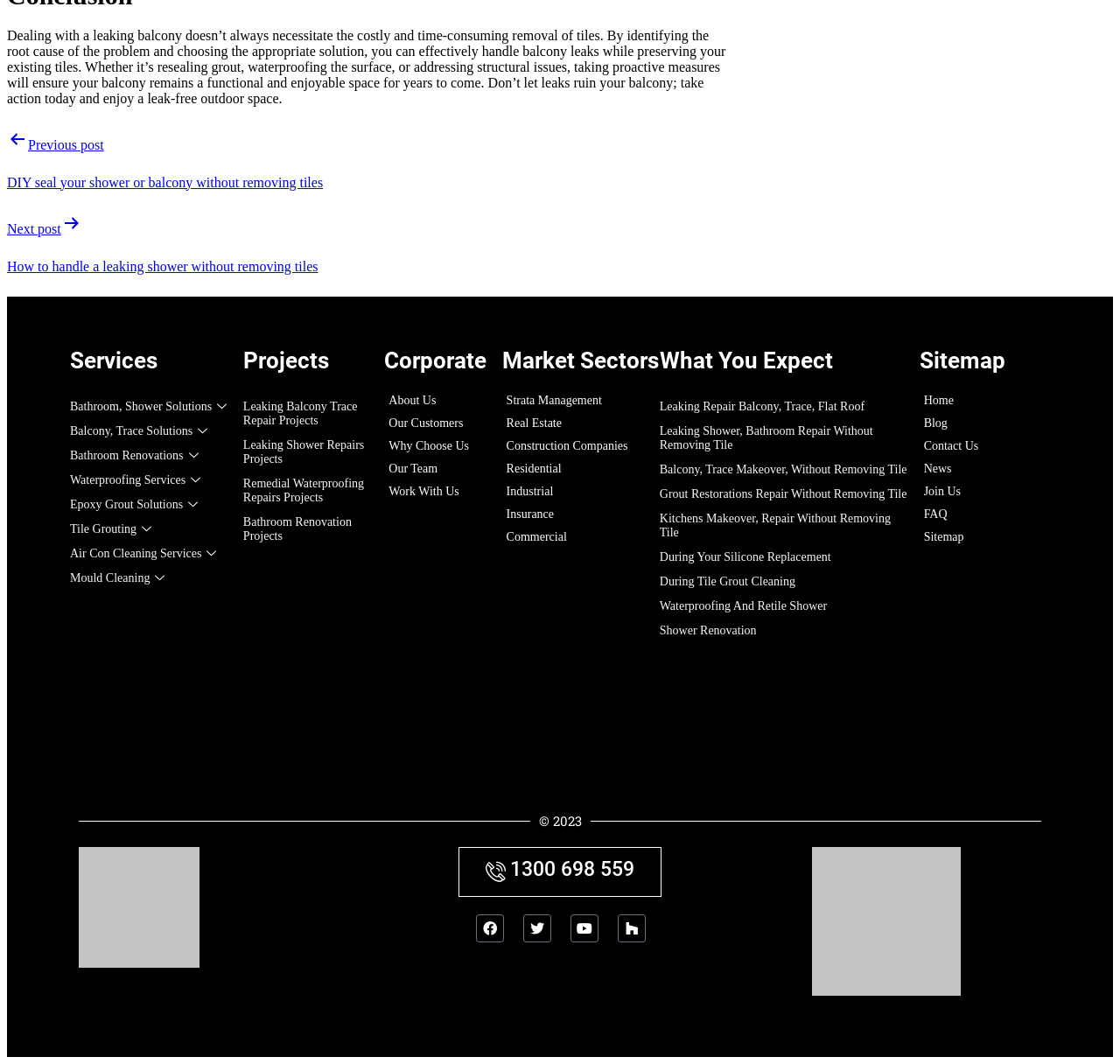What is the phone number listed on the webpage?
Refer to the image and provide a concise answer in one word or phrase.

1300 698 559